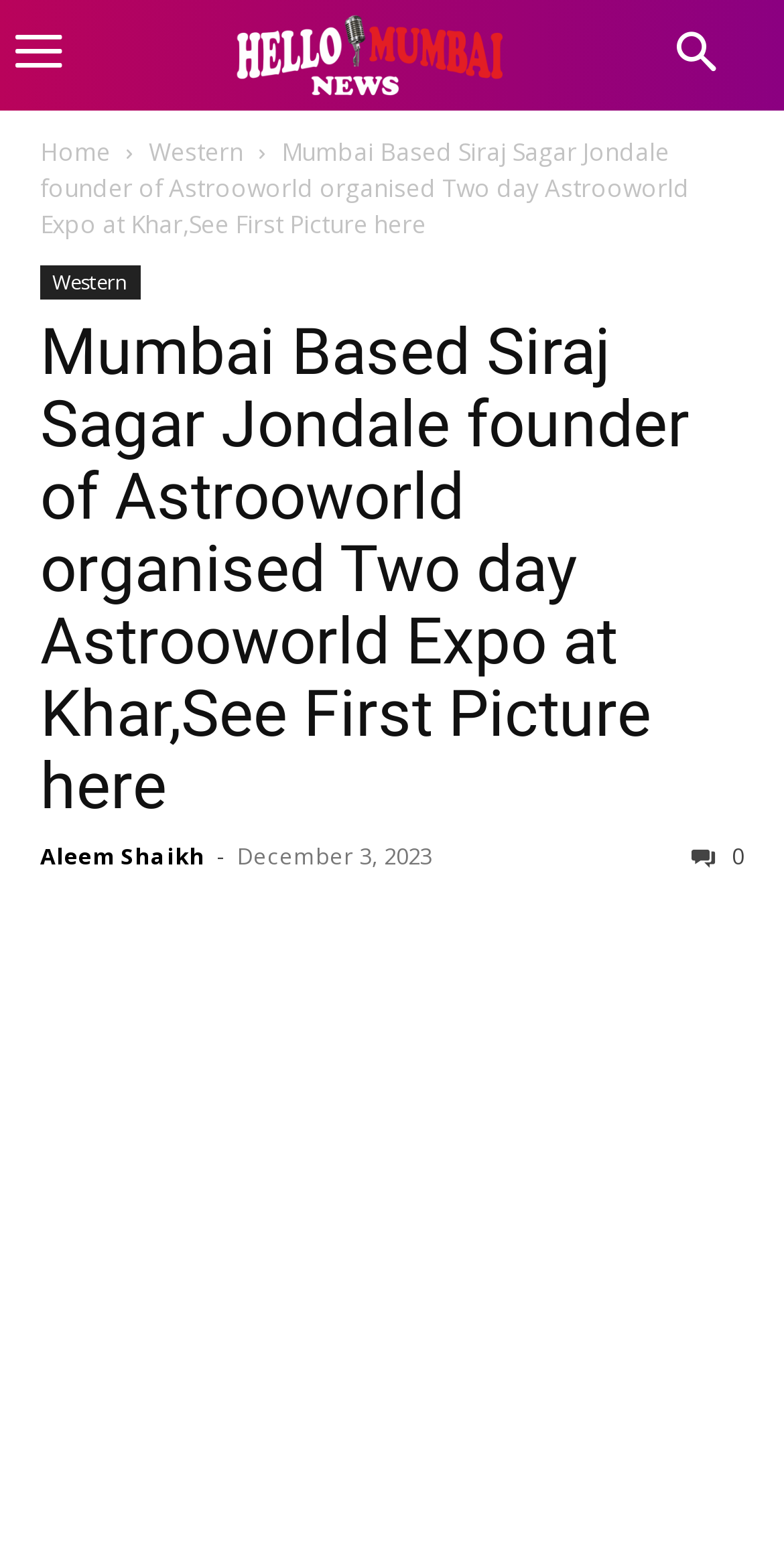Respond with a single word or phrase:
What is the name of the founder of Astrooworld?

Siraj Sagar Jondale